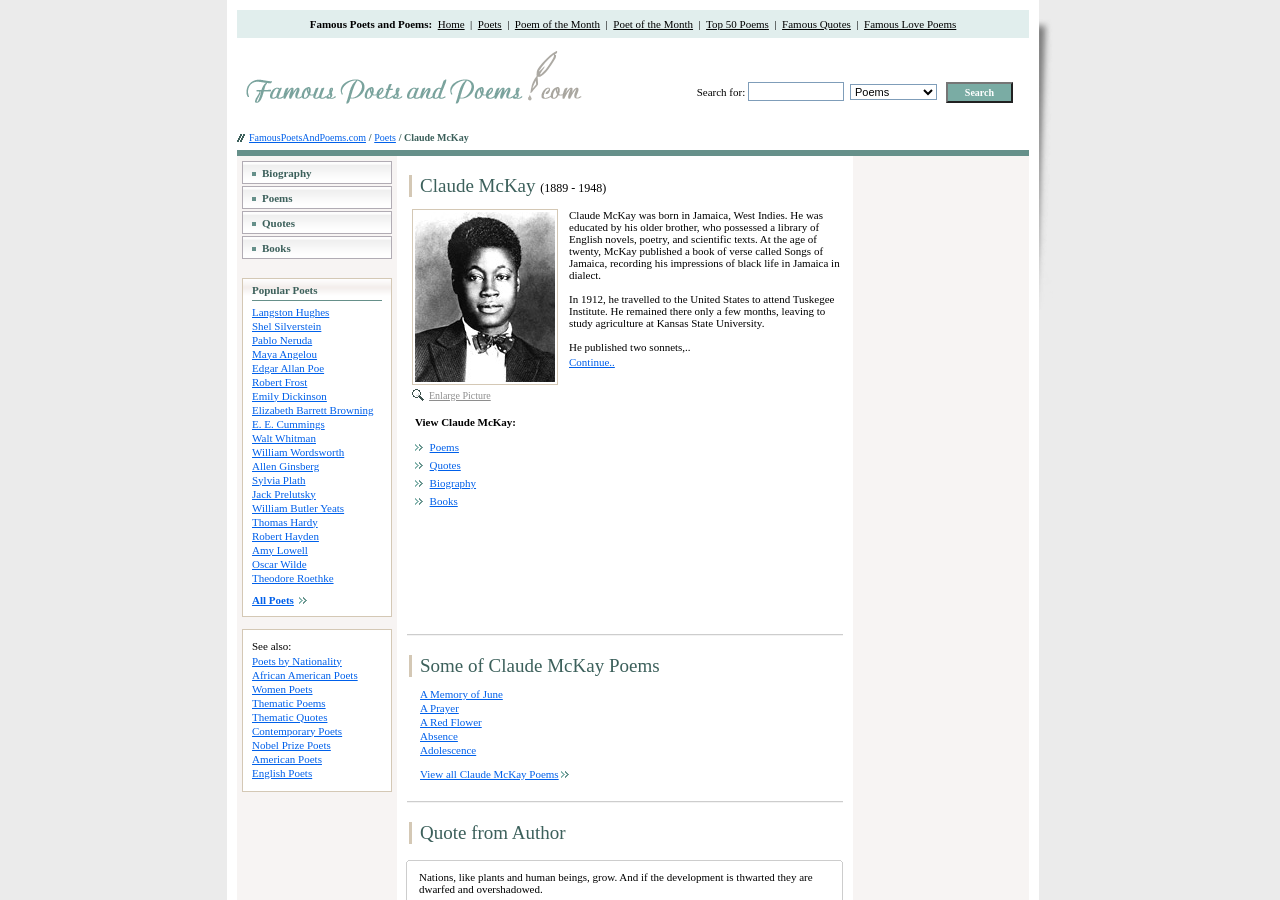Can you provide the bounding box coordinates for the element that should be clicked to implement the instruction: "View the 'About Us' page"?

None